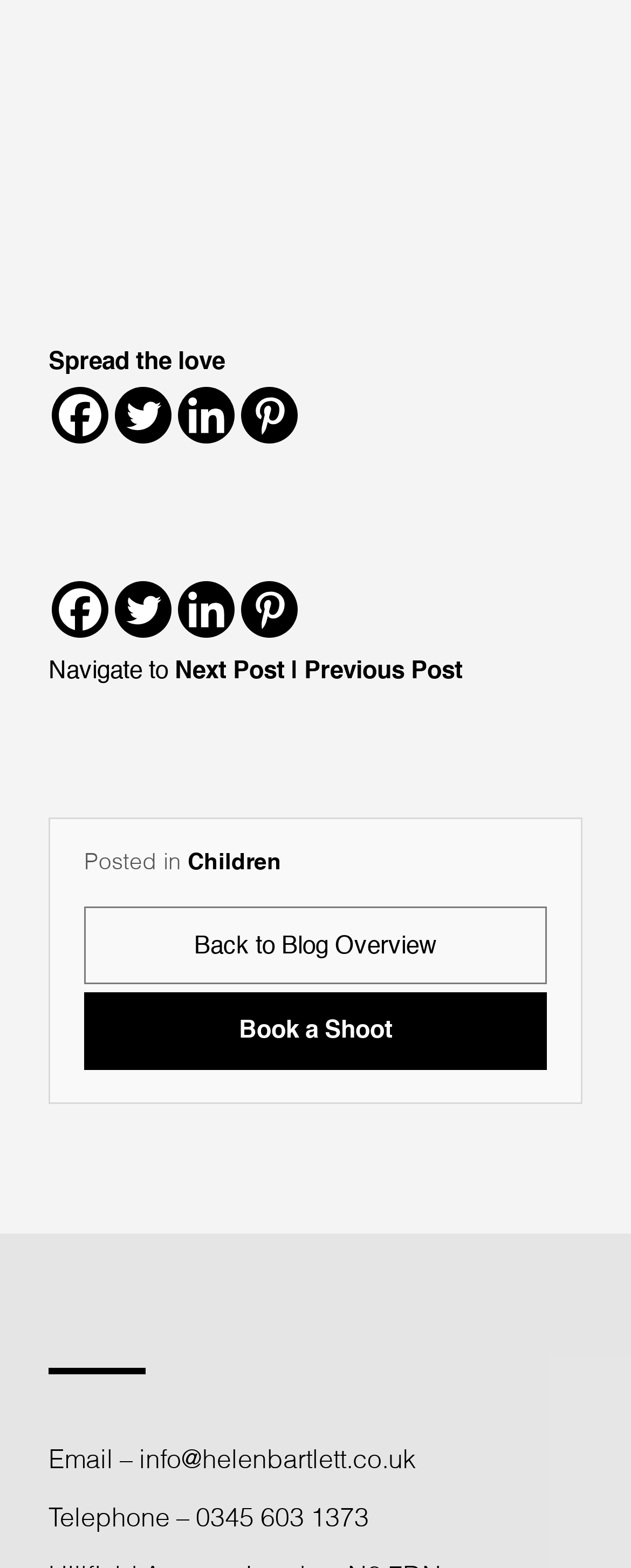What is the category of the current post?
Provide a one-word or short-phrase answer based on the image.

Children